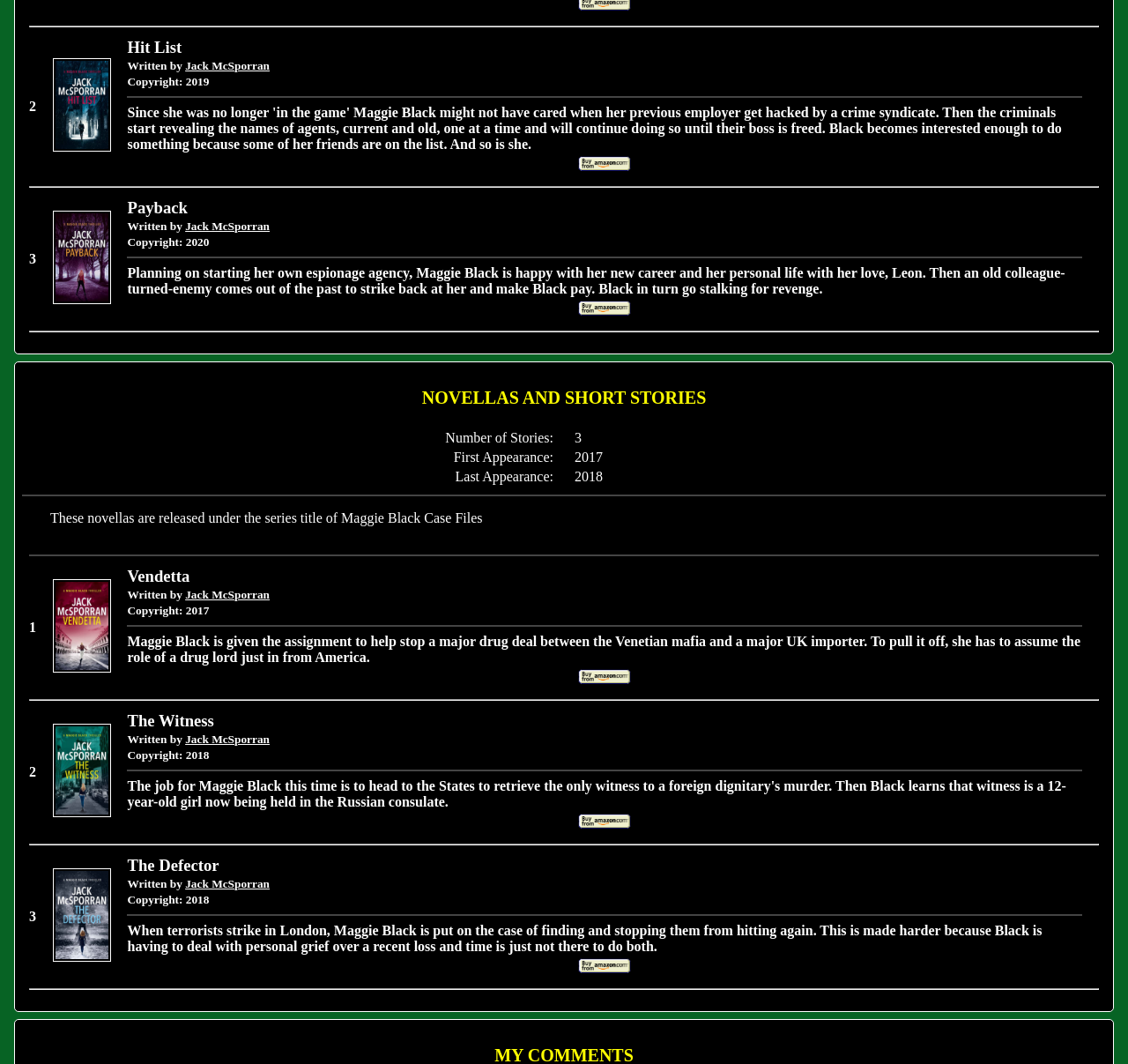Identify the bounding box for the UI element described as: "Commercial Services". The coordinates should be four float numbers between 0 and 1, i.e., [left, top, right, bottom].

None